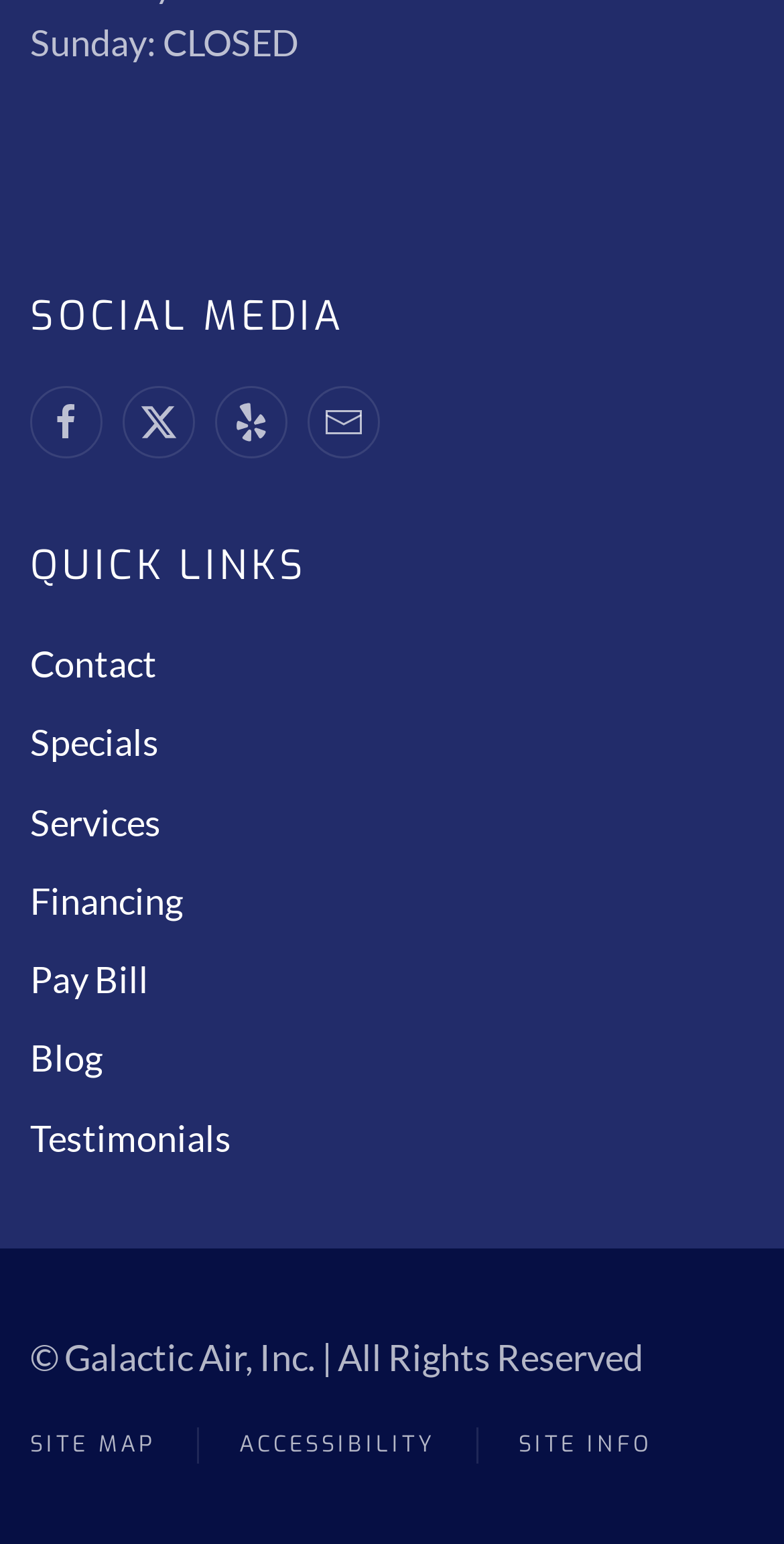What is the last option in the QUICK LINKS section?
Please ensure your answer is as detailed and informative as possible.

The QUICK LINKS section can be found in the middle of the webpage. The last option in this section is the link element with the text 'Testimonials'.